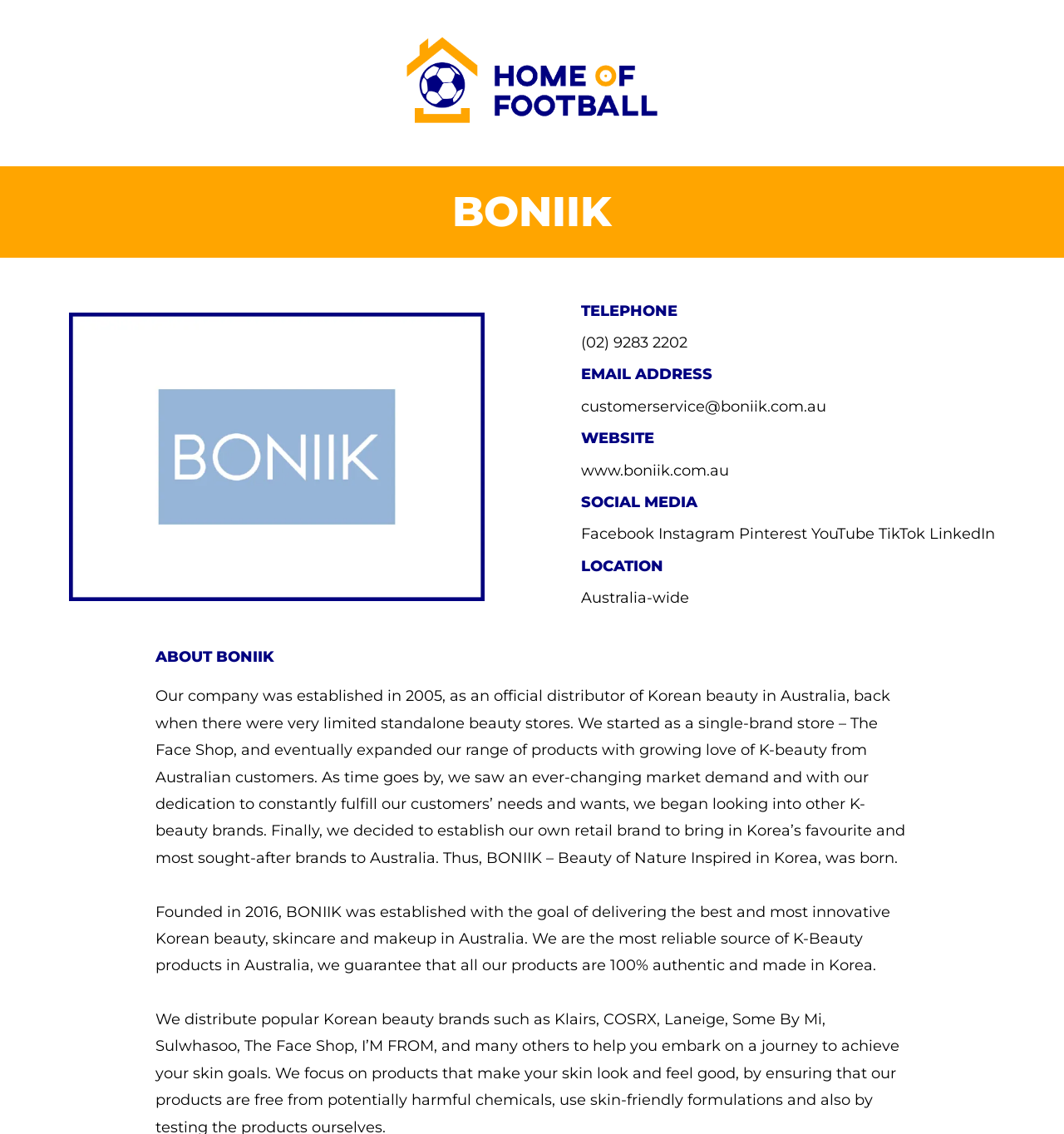What is the phone number of the company?
Based on the image, please offer an in-depth response to the question.

The phone number of the company can be found in the link element with the text '(02) 9283 2202', which is located below the 'TELEPHONE' label.